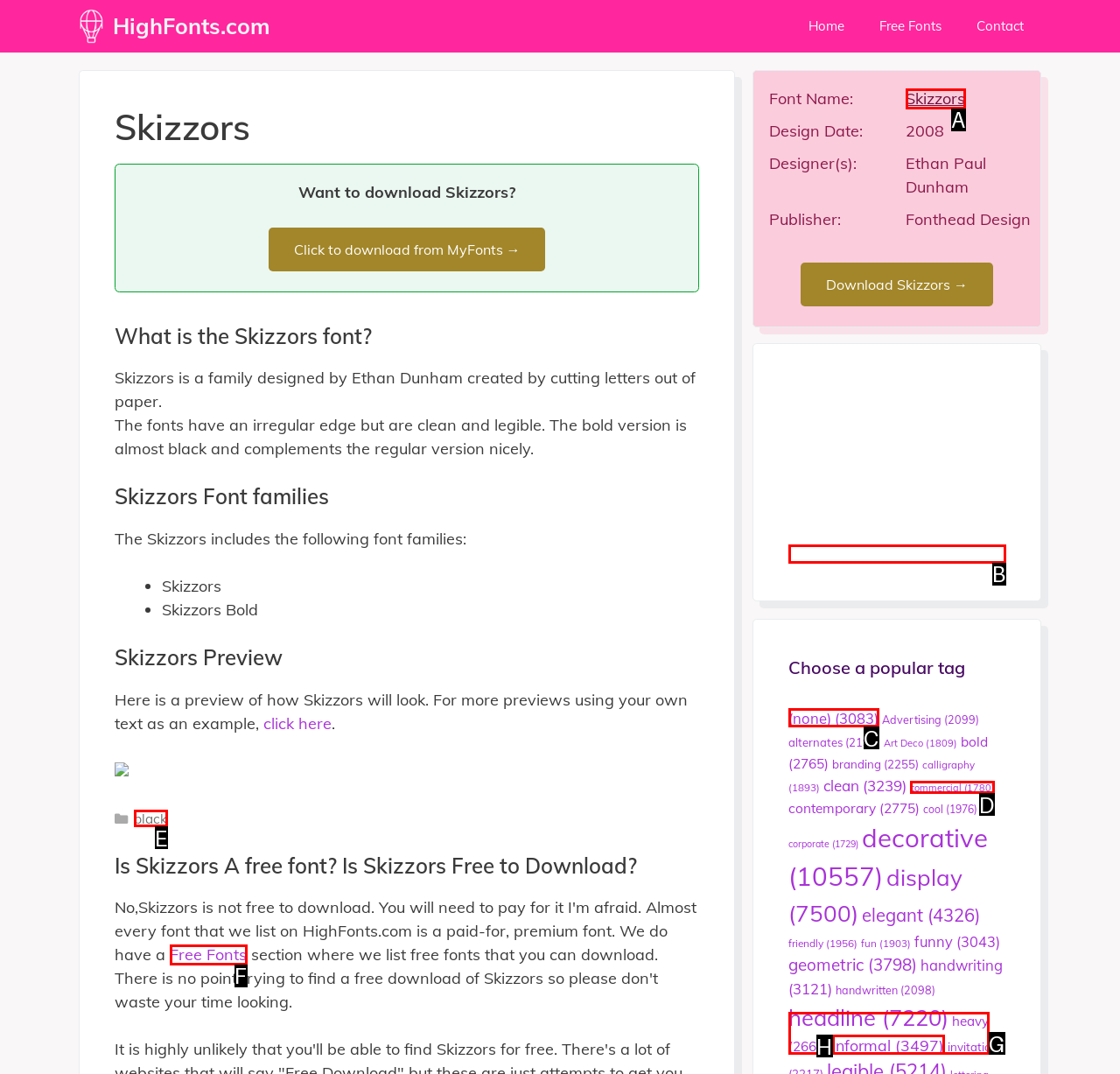Find the option that best fits the description: black. Answer with the letter of the option.

E